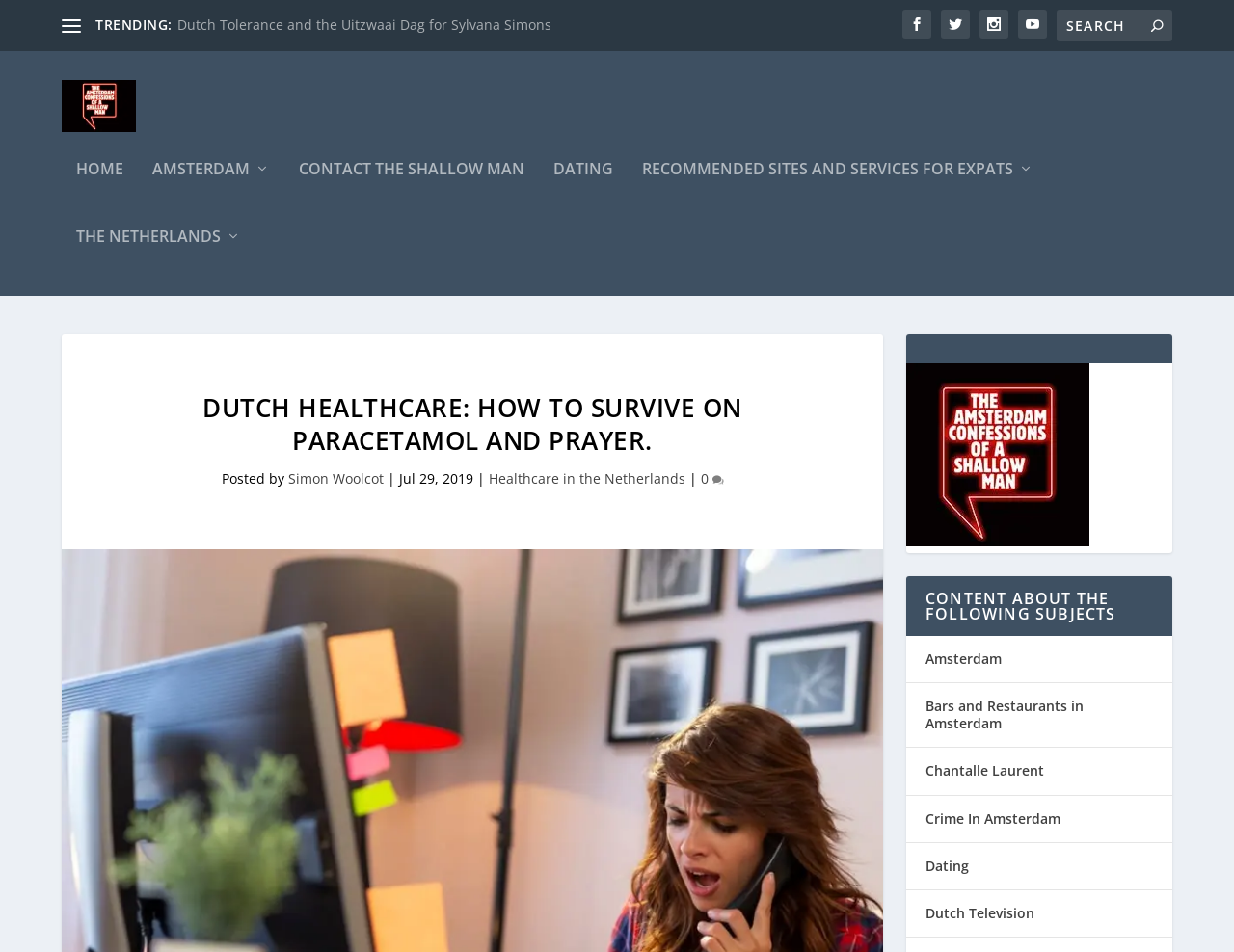What is the author of the article?
Use the image to give a comprehensive and detailed response to the question.

The author of the article can be found by looking at the 'Posted by' section, which is located below the main heading. The text 'Posted by' is followed by a link with the text 'Simon Woolcot', indicating that Simon Woolcot is the author of the article.